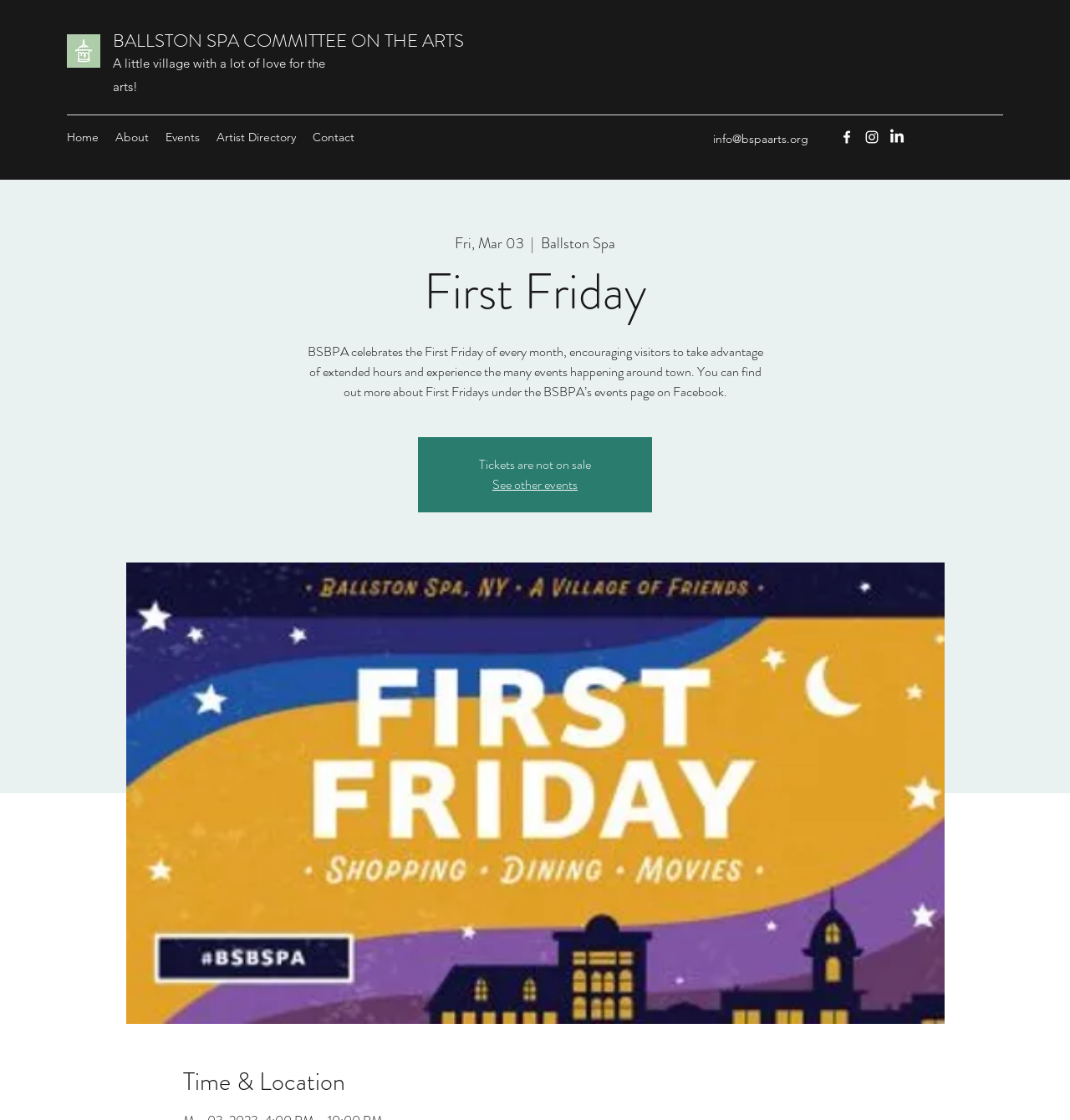Point out the bounding box coordinates of the section to click in order to follow this instruction: "Go to the Home page".

[0.055, 0.111, 0.1, 0.134]